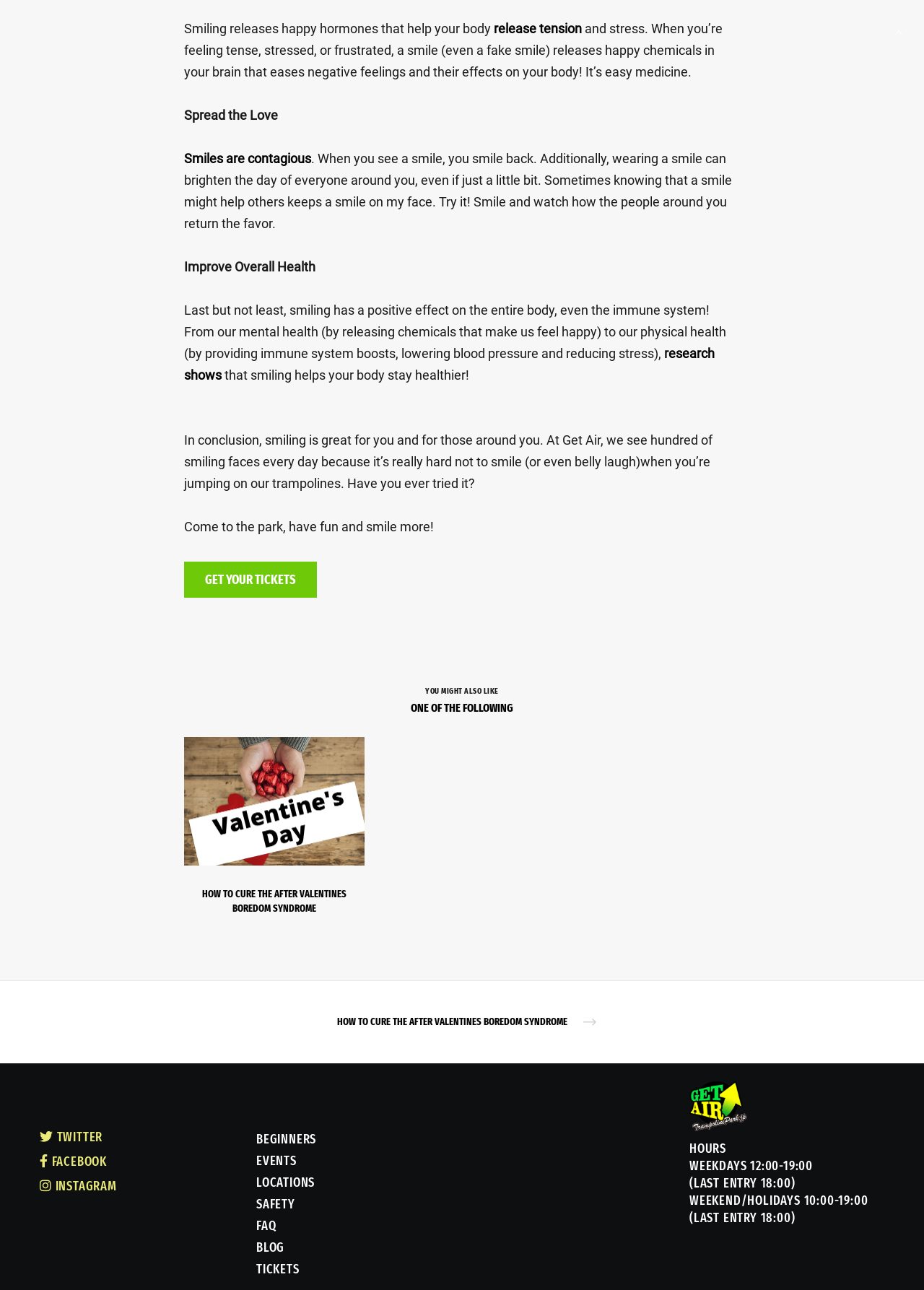What can you do to release tension and stress?
Based on the screenshot, provide your answer in one word or phrase.

Smile